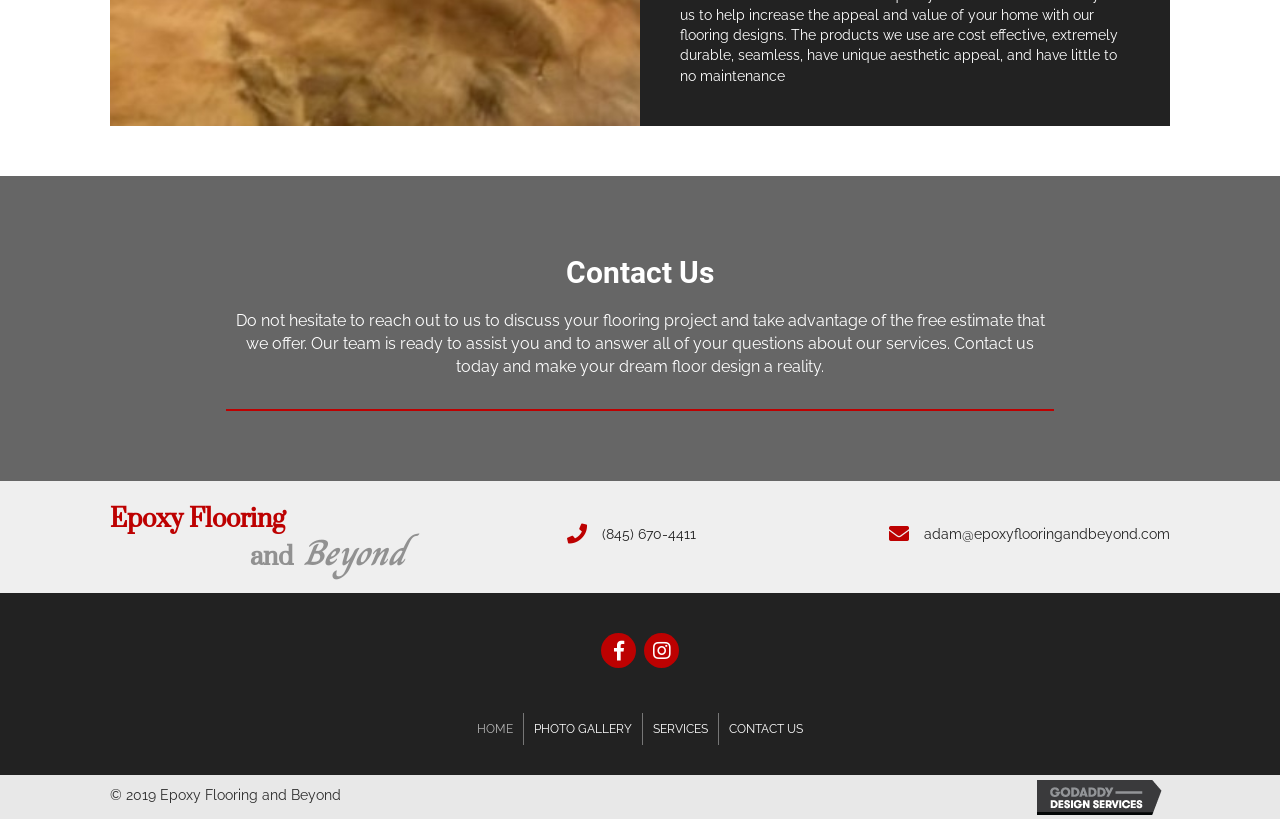Using the given description, provide the bounding box coordinates formatted as (top-left x, top-left y, bottom-right x, bottom-right y), with all values being floating point numbers between 0 and 1. Description: Services

[0.502, 0.871, 0.561, 0.91]